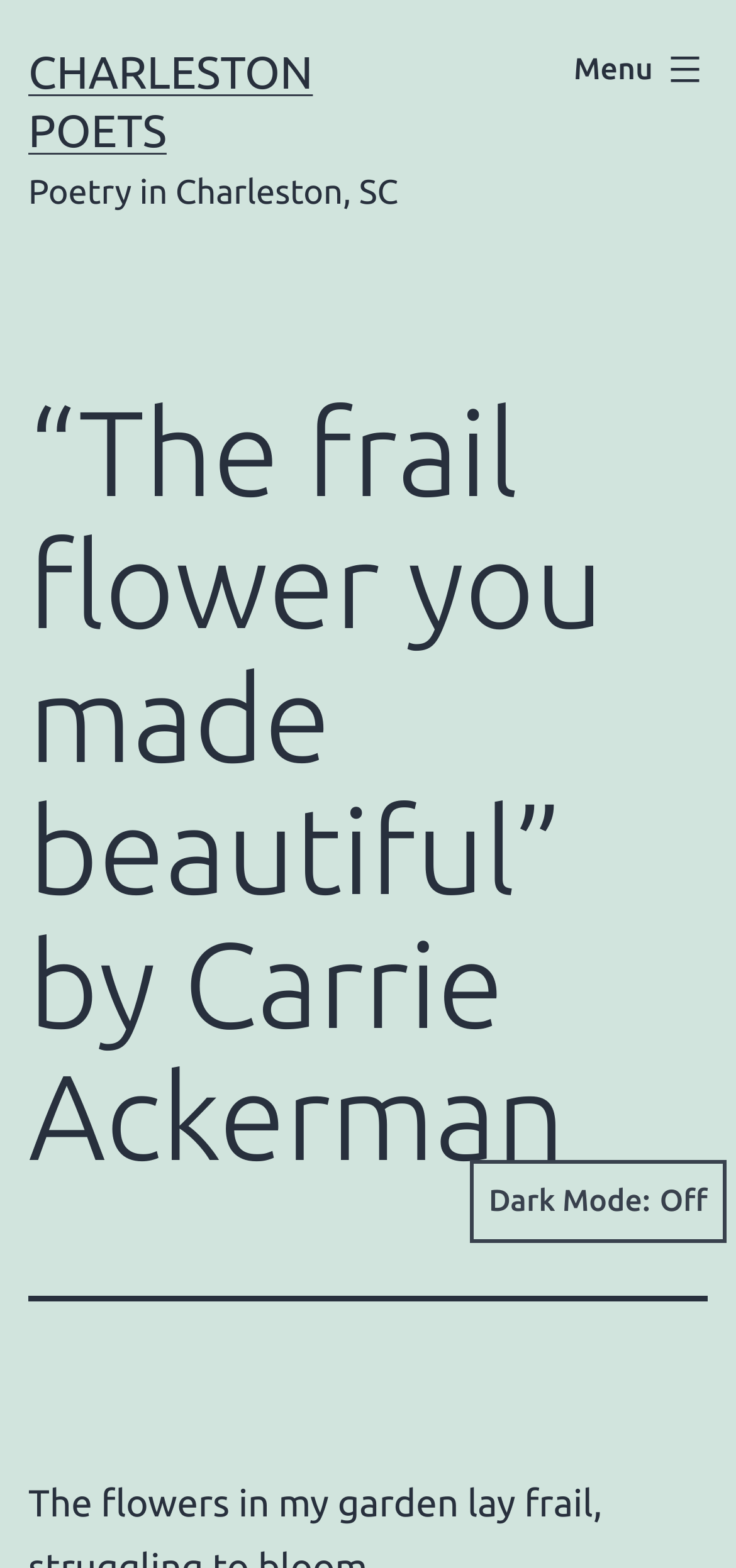What is the main title displayed on this webpage?

“The frail flower you made beautiful” by Carrie Ackerman